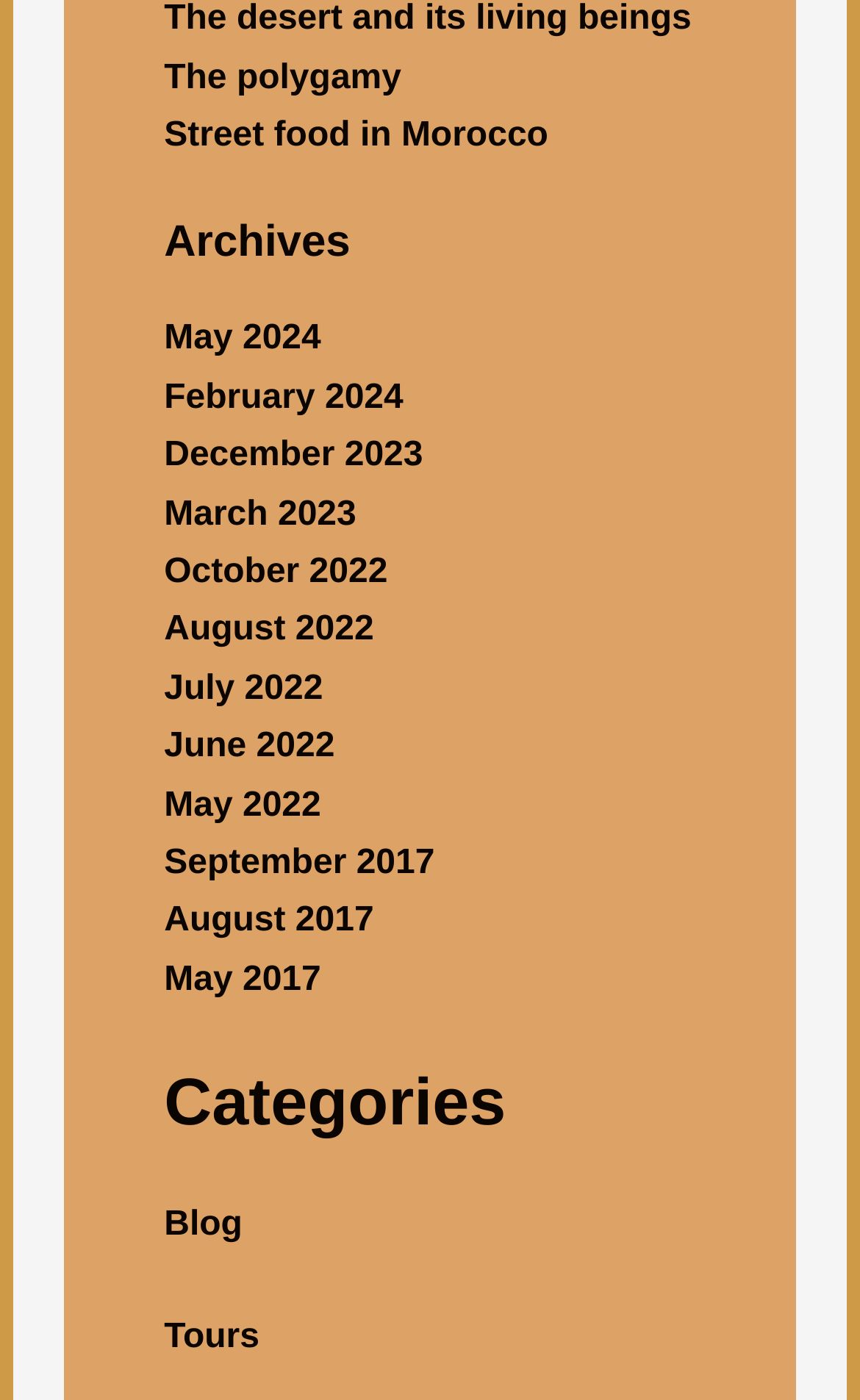What is the most recent archive?
Look at the screenshot and respond with one word or a short phrase.

May 2024